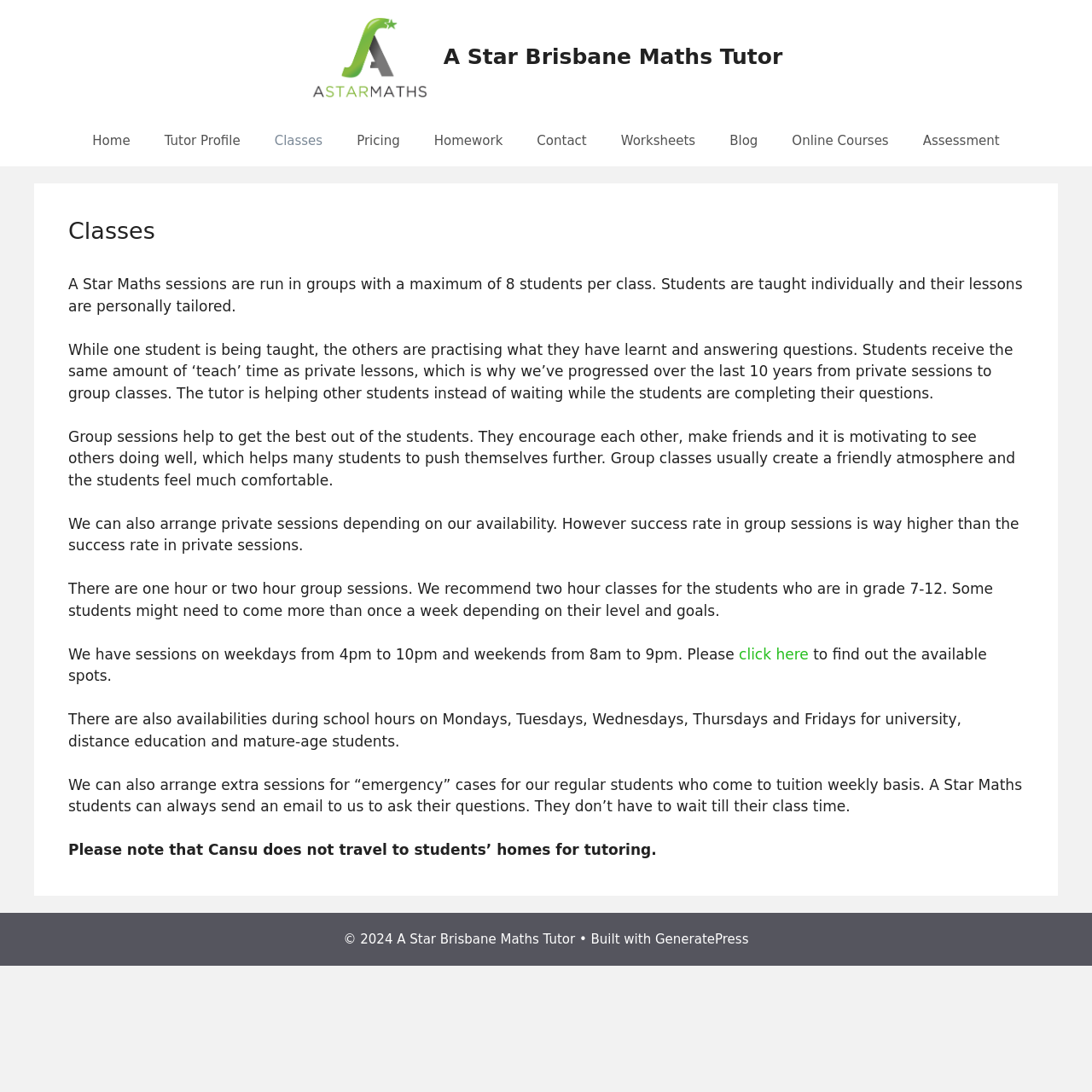What is the availability of sessions during school hours?
Kindly offer a comprehensive and detailed response to the question.

The webpage mentions that there are availabilities during school hours on Mondays, Tuesdays, Wednesdays, Thursdays, and Fridays for university, distance education, and mature-age students, as stated in the article section.